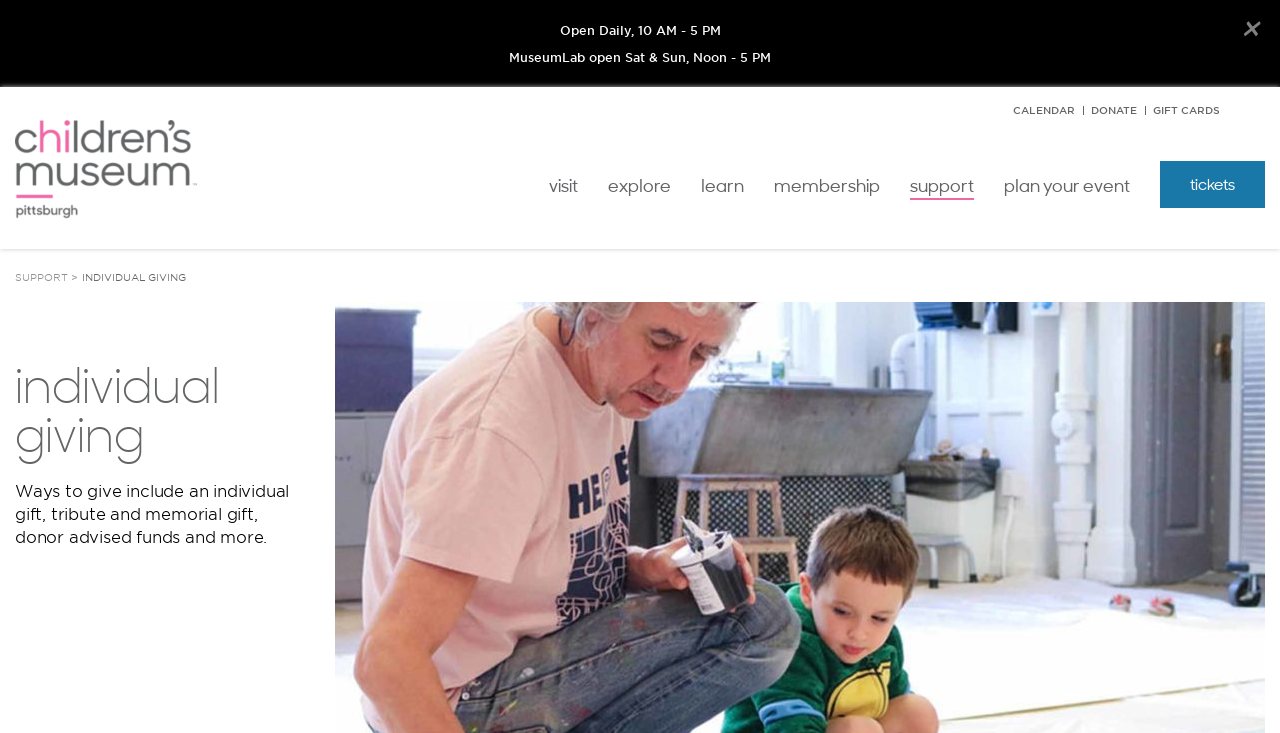Provide a one-word or short-phrase response to the question:
What are the museum's daily hours?

10 AM - 5 PM